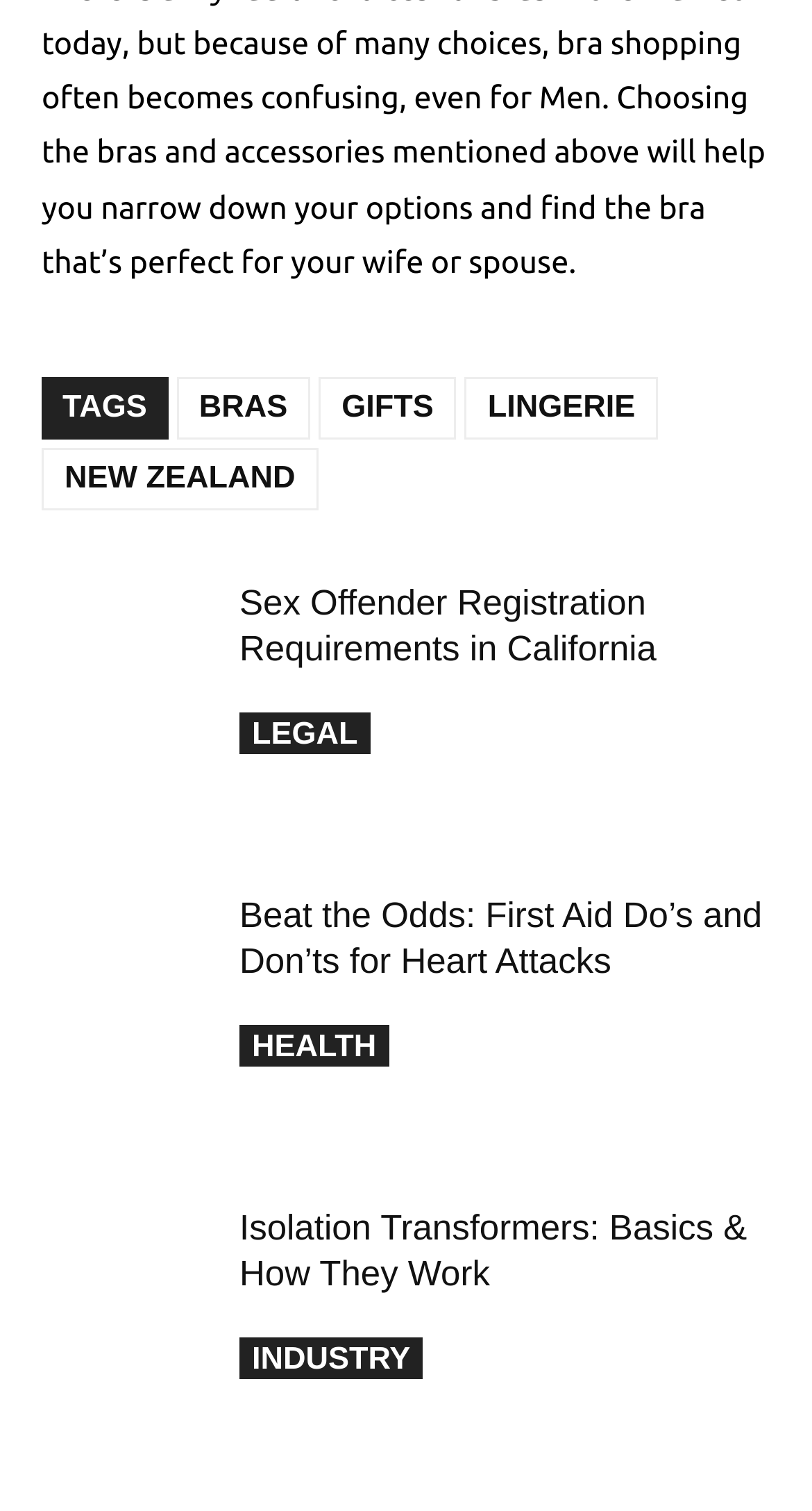What is the topic of the first article?
Based on the image, please offer an in-depth response to the question.

I looked at the first article heading and link, which is 'Criminal hacking system unsuccessfully', and determined that the topic is related to criminal hacking systems.